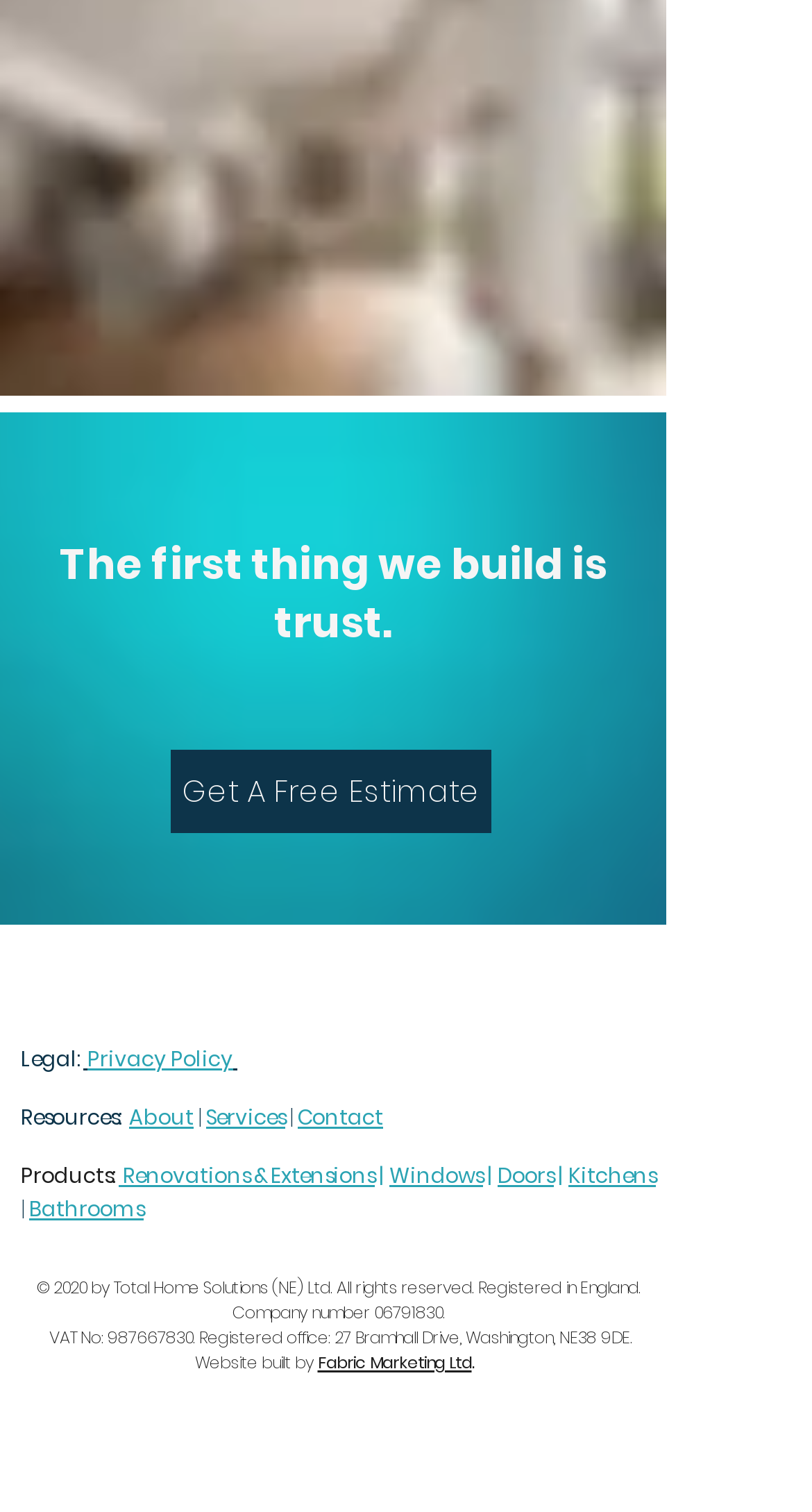Based on the element description Privacy Policy, identify the bounding box coordinates for the UI element. The coordinates should be in the format (top-left x, top-left y, bottom-right x, bottom-right y) and within the 0 to 1 range.

[0.103, 0.69, 0.292, 0.711]